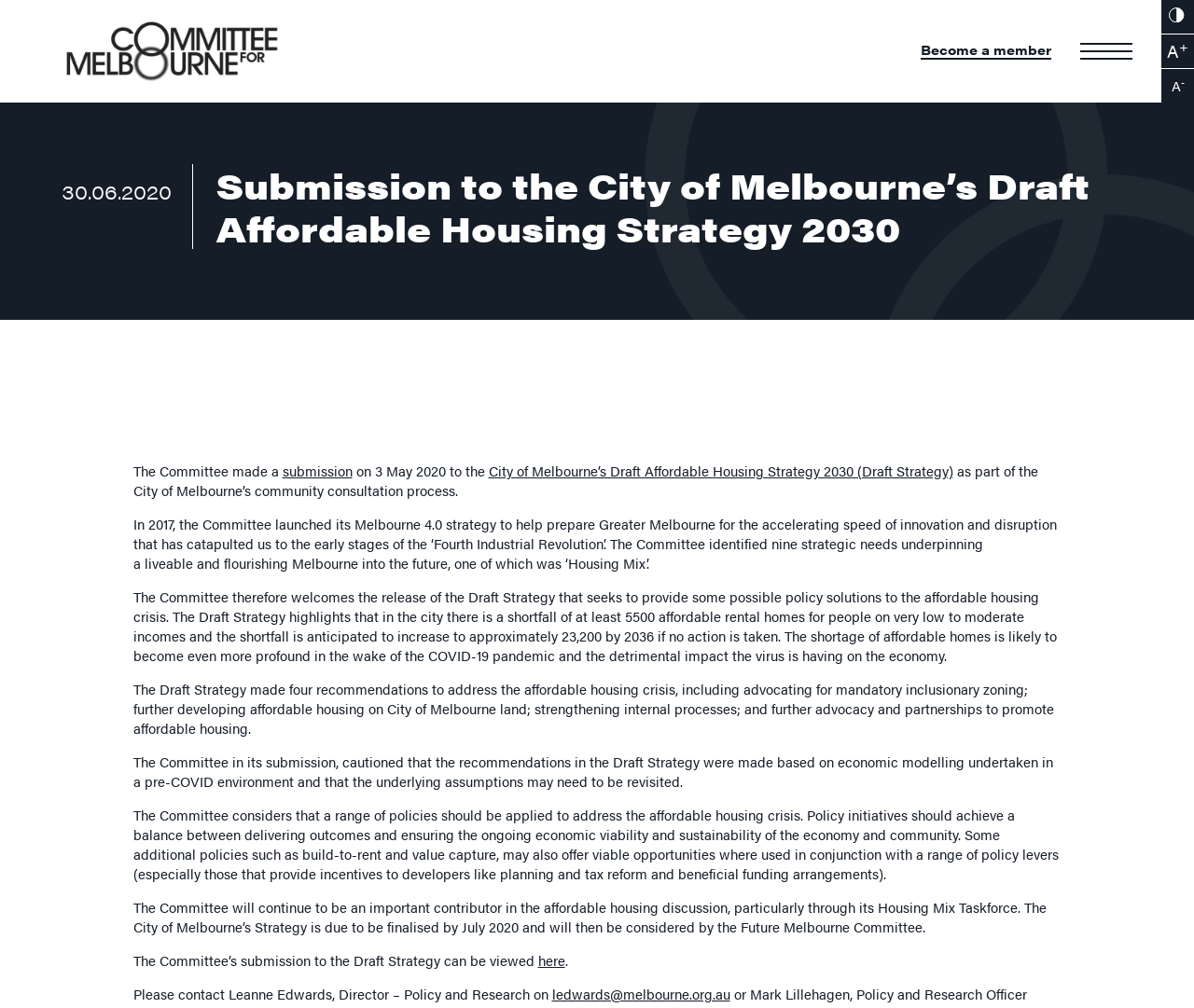Respond with a single word or short phrase to the following question: 
How many affordable rental homes are needed?

at least 5500